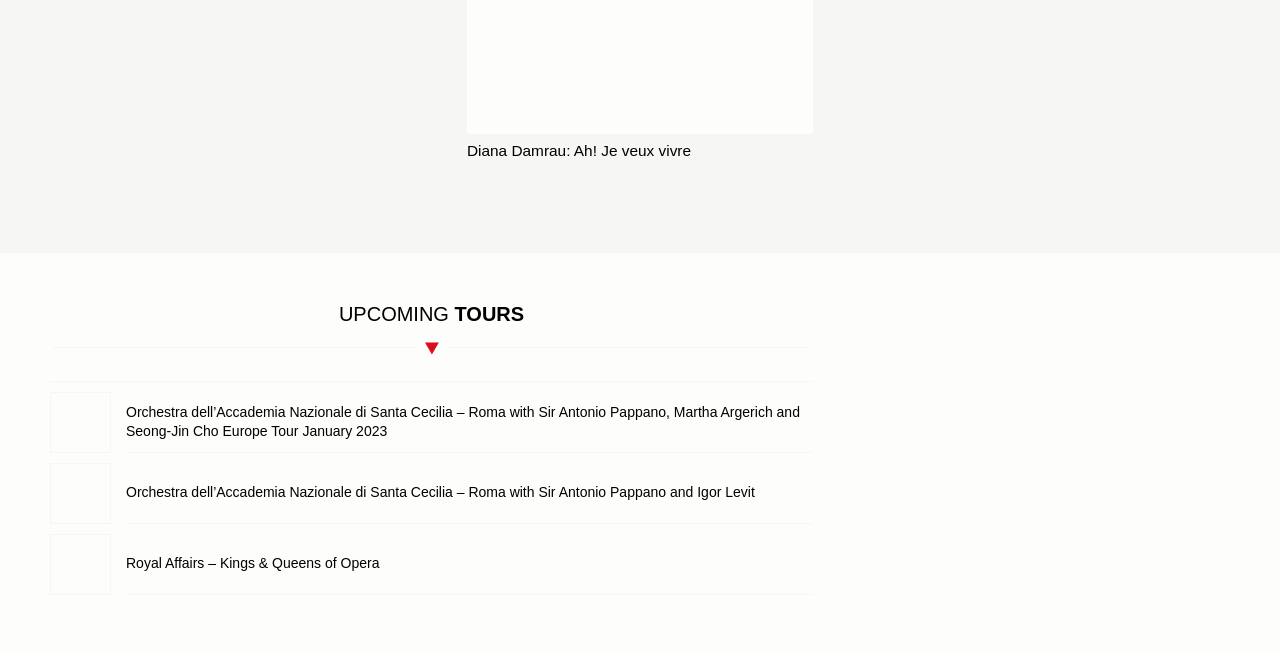Answer the question in a single word or phrase:
What is the theme of the third upcoming tour?

Royal Affairs – Kings & Queens of Opera